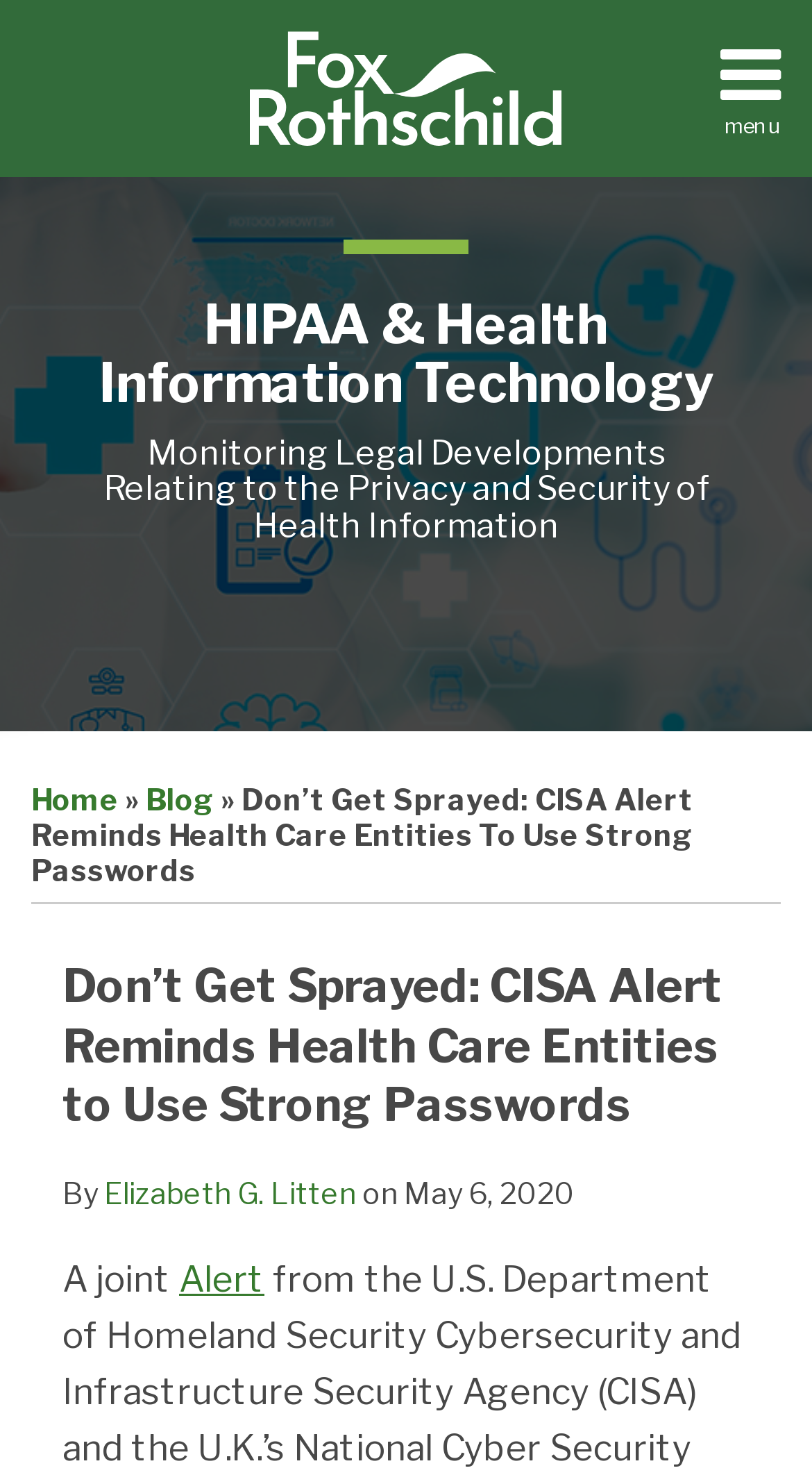Answer the question with a brief word or phrase:
How many navigation links are in the top menu?

5